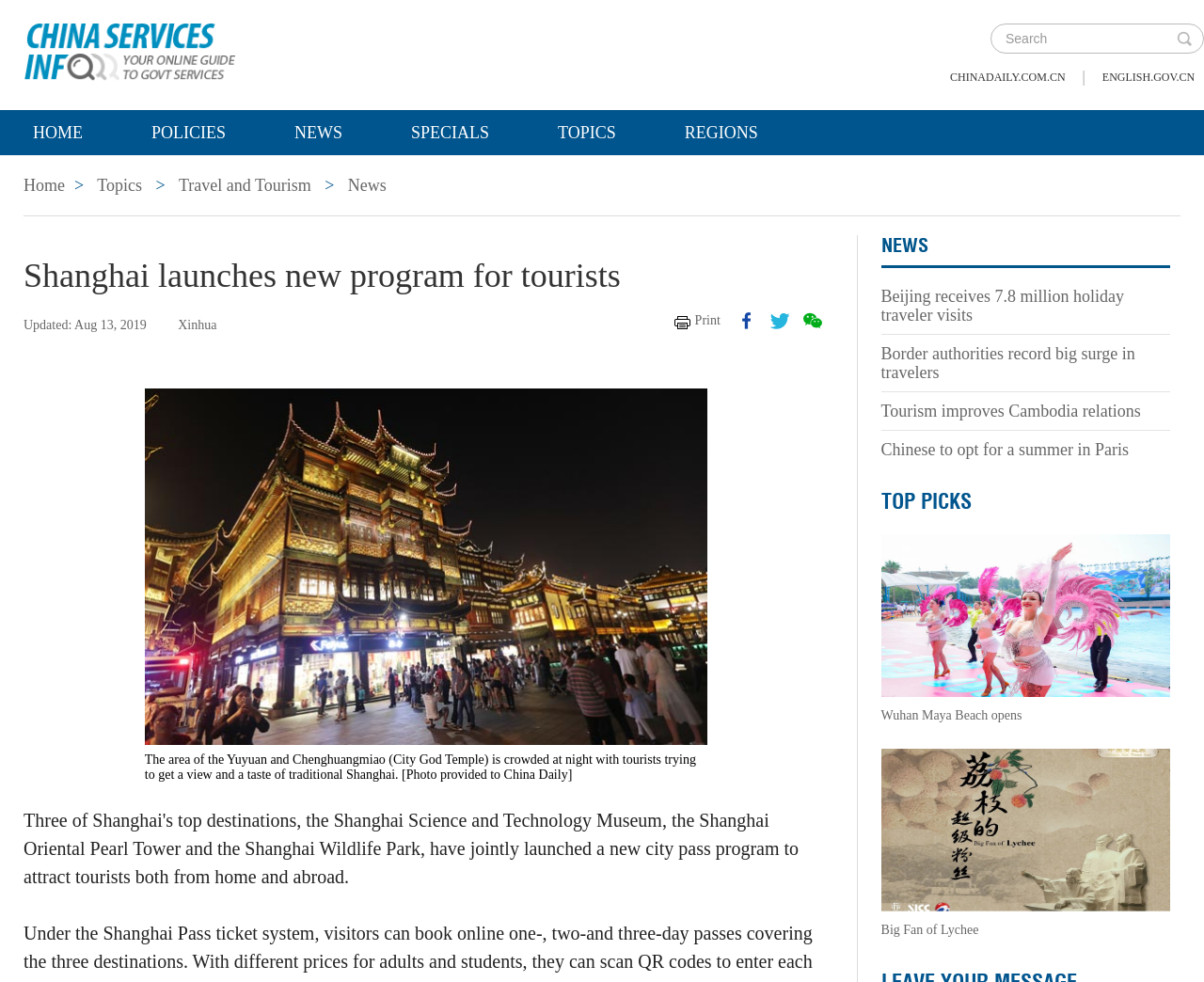What is the title of the news article?
Based on the visual details in the image, please answer the question thoroughly.

I identified the answer by looking at the heading element with the text 'Shanghai launches new program for tourists', which is likely to be the title of the news article.